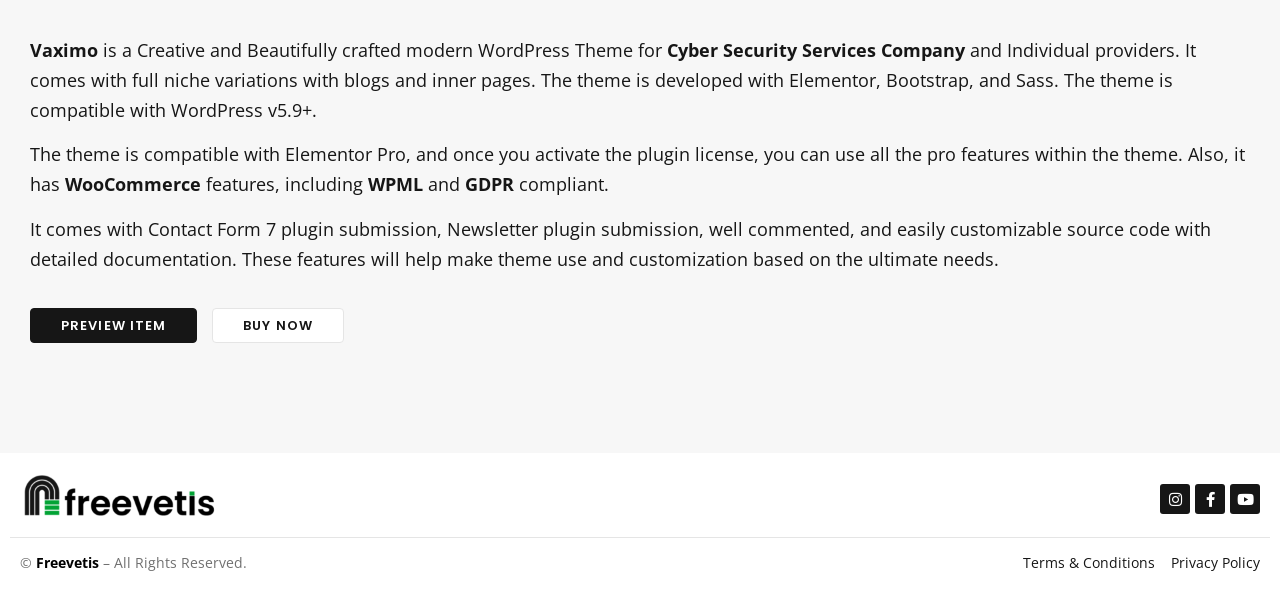Please identify the bounding box coordinates of the area that needs to be clicked to follow this instruction: "Visit Instagram page".

[0.906, 0.814, 0.93, 0.864]